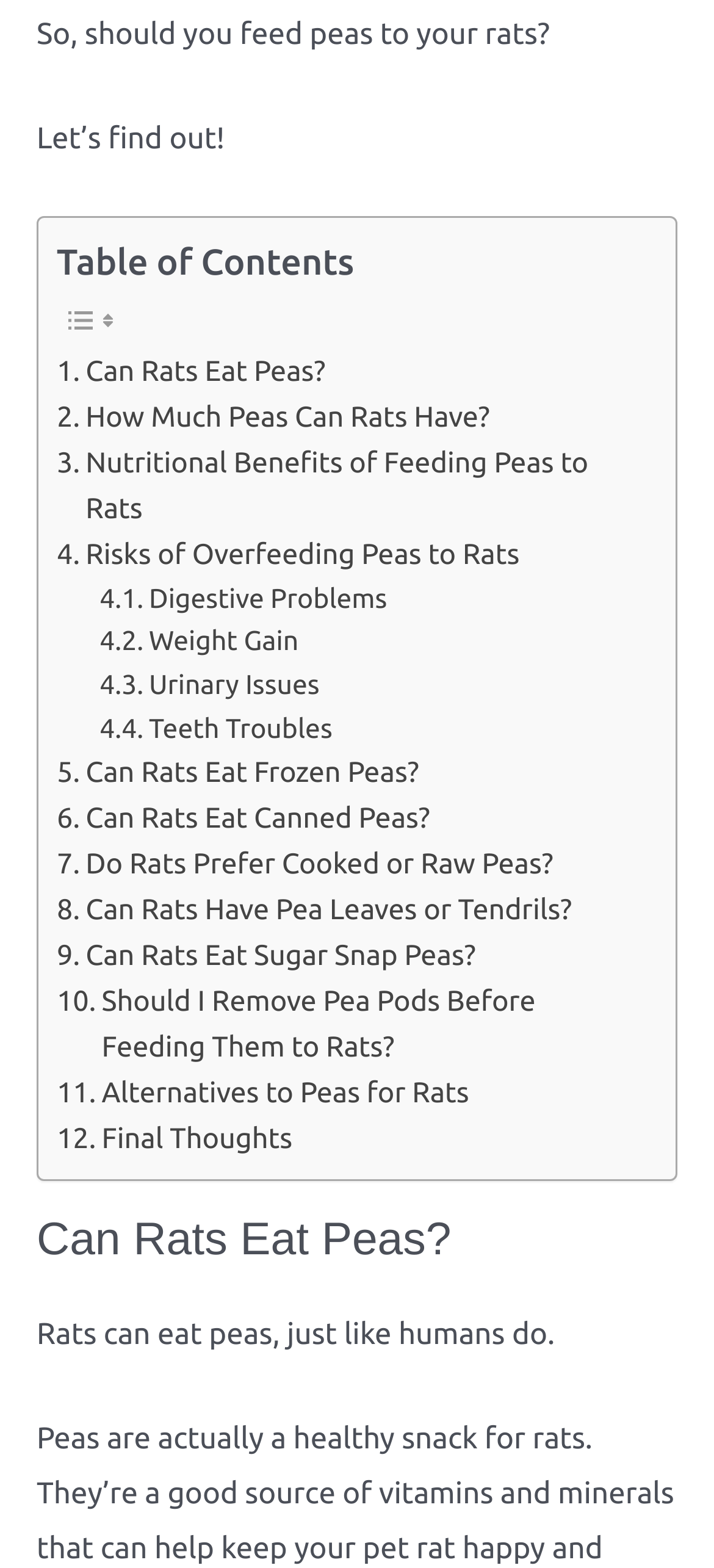Please find and report the bounding box coordinates of the element to click in order to perform the following action: "Read 'Rats can eat peas, just like humans do.'". The coordinates should be expressed as four float numbers between 0 and 1, in the format [left, top, right, bottom].

[0.051, 0.841, 0.777, 0.862]